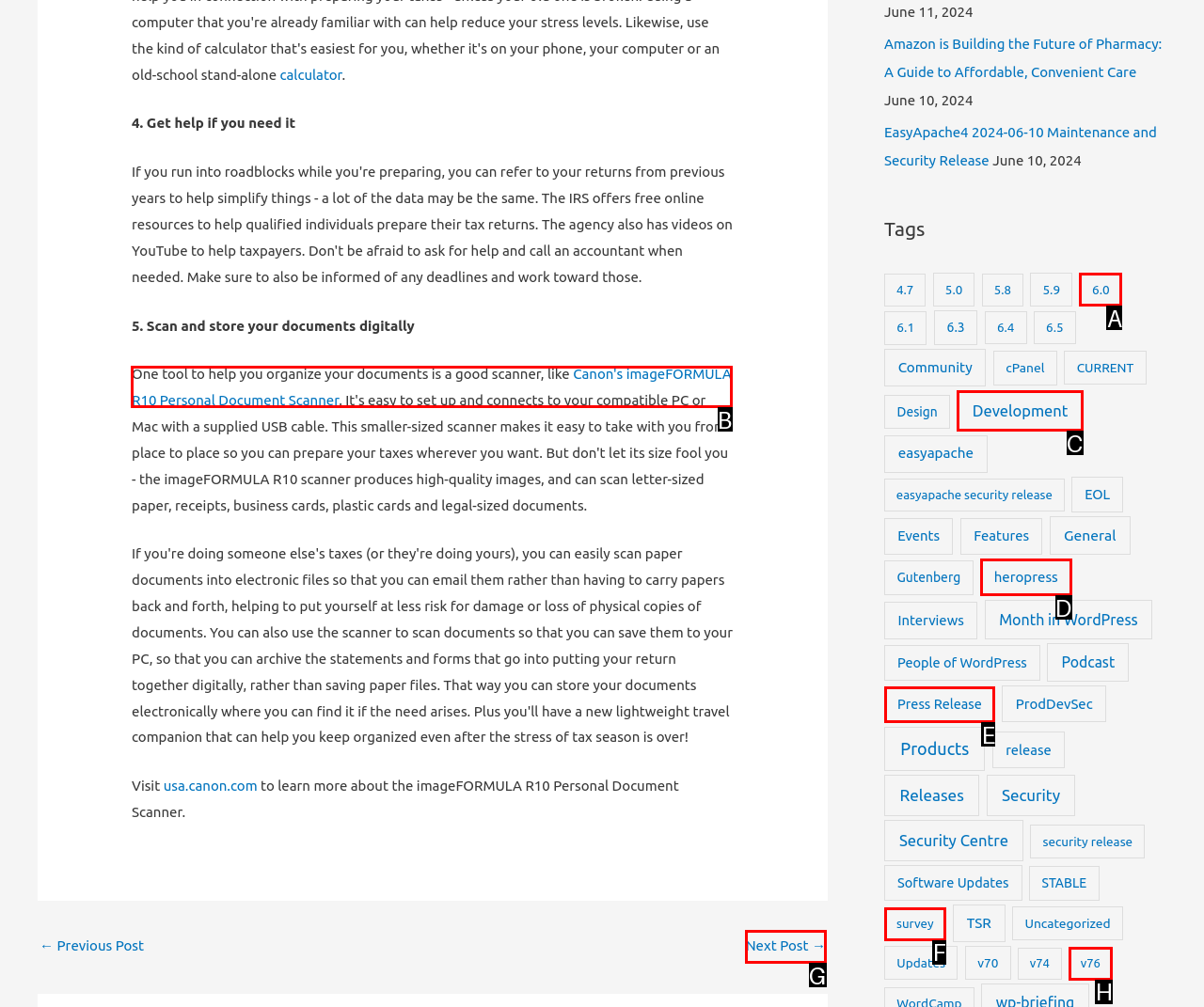Choose the HTML element that needs to be clicked for the given task: Click the link to learn more about the imageFORMULA R10 Personal Document Scanner Respond by giving the letter of the chosen option.

B